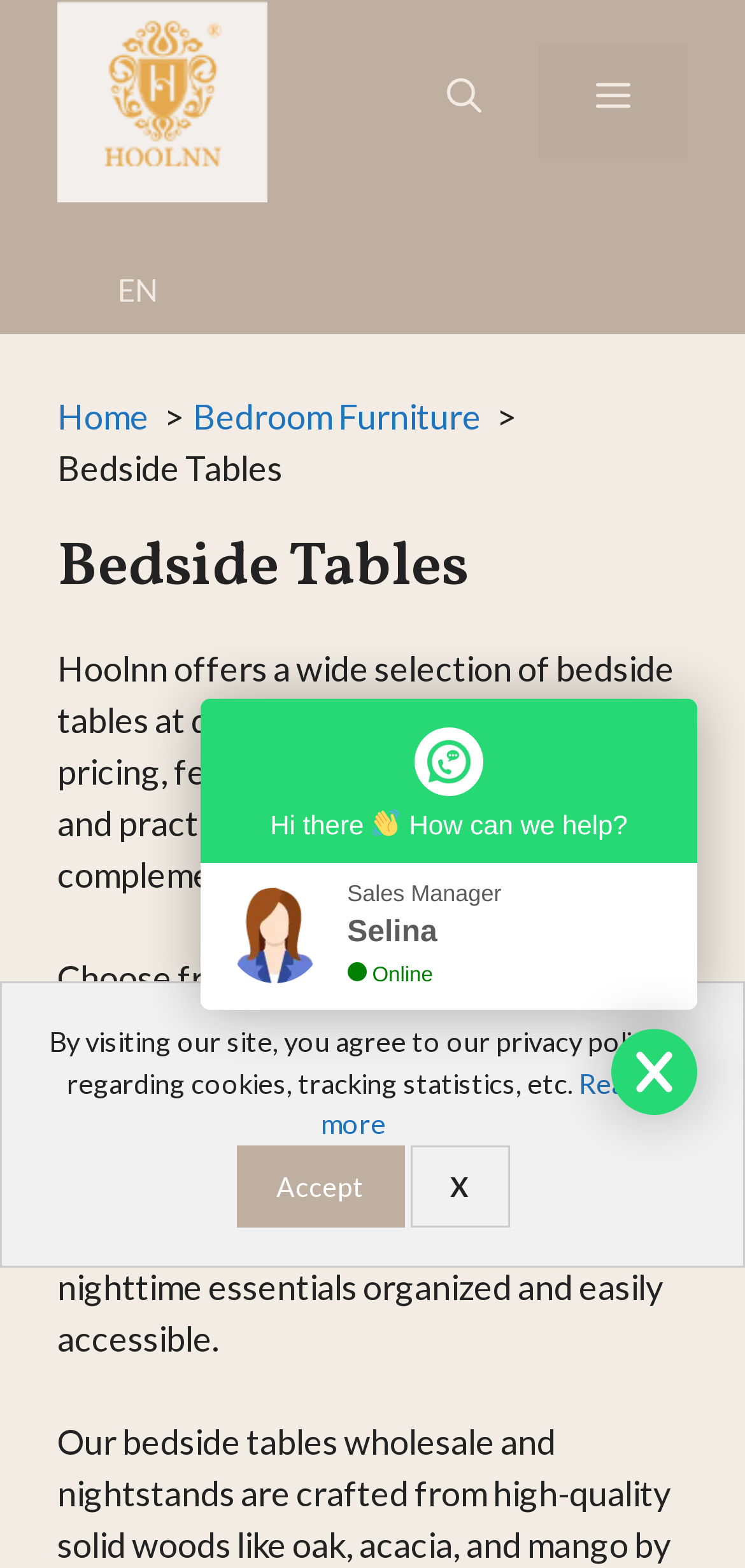Given the element description, predict the bounding box coordinates in the format (top-left x, top-left y, bottom-right x, bottom-right y), using floating point numbers between 0 and 1: aria-label="Open search"

[0.523, 0.028, 0.723, 0.101]